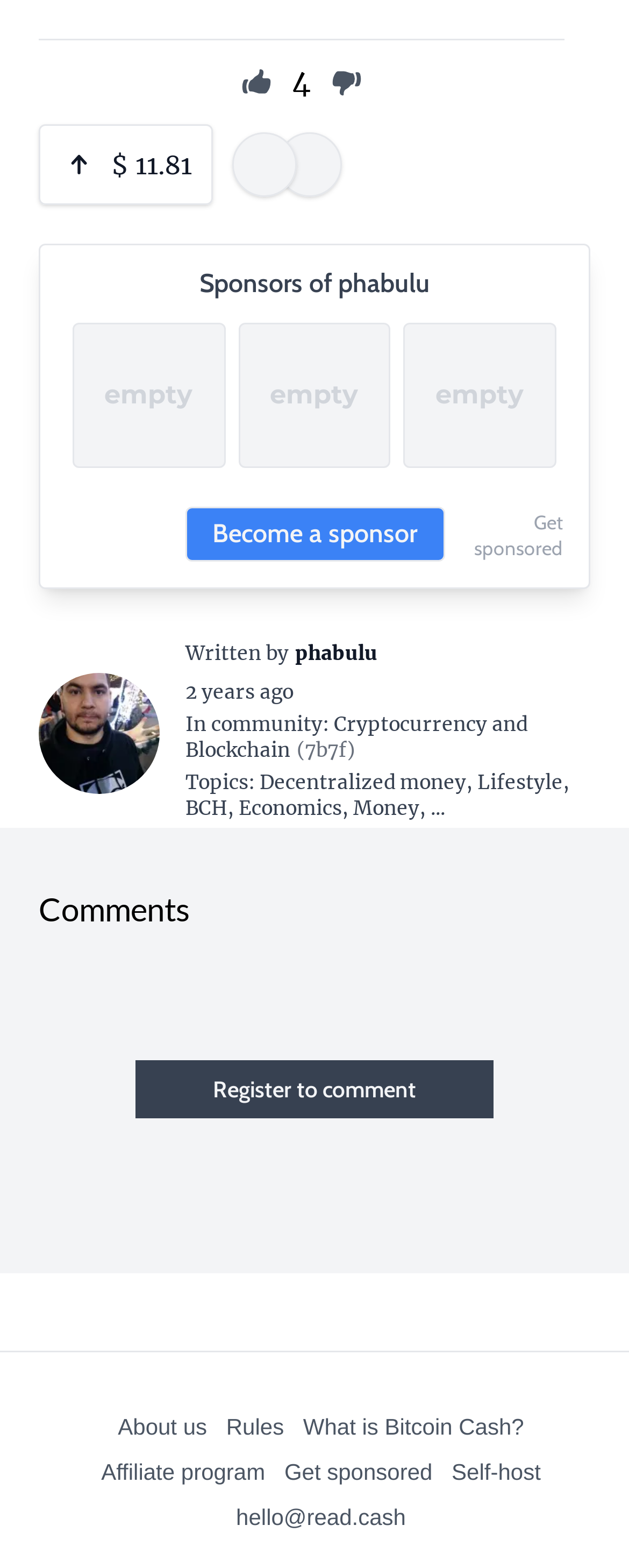What is the author of the article?
Refer to the image and answer the question using a single word or phrase.

phabulu